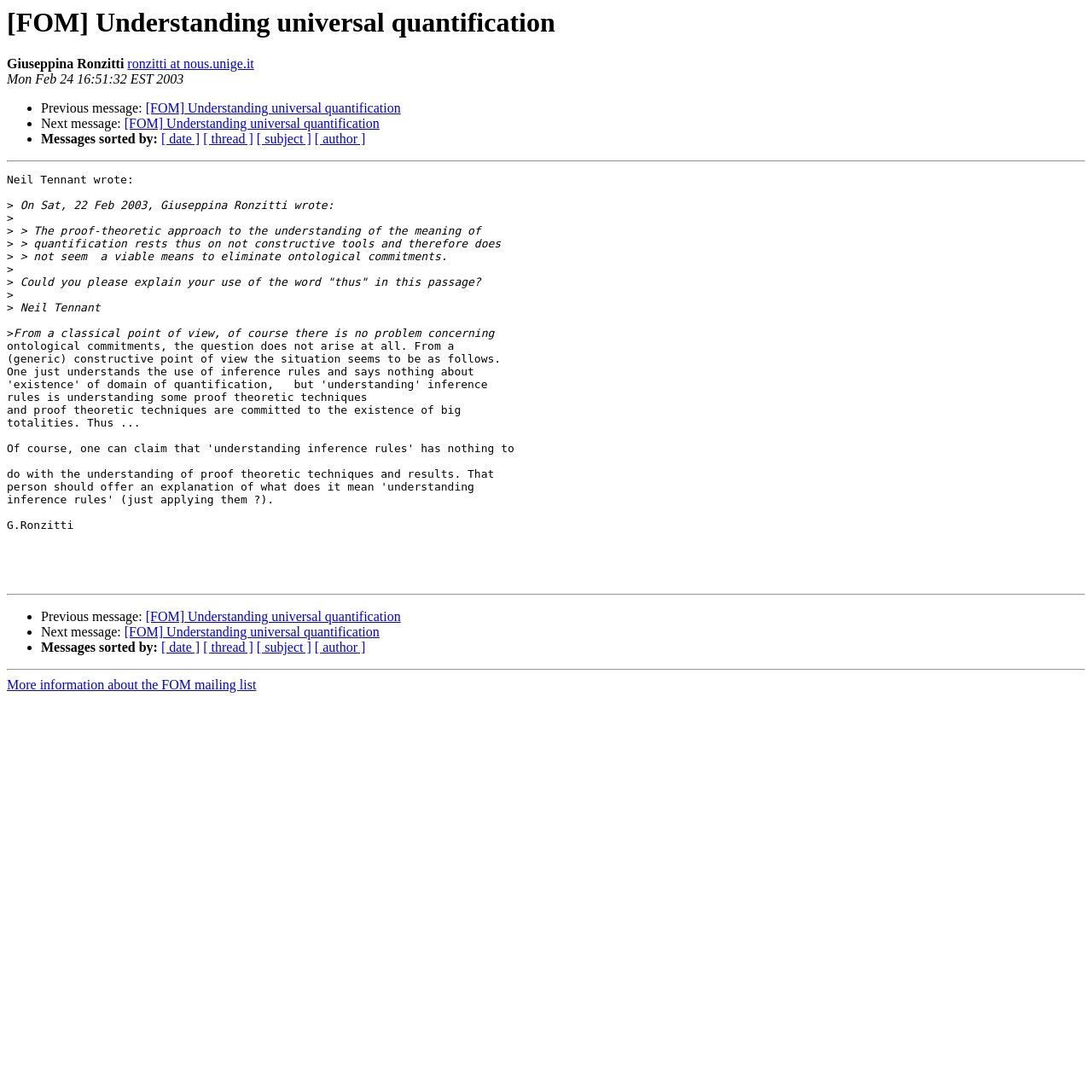Can you determine the bounding box coordinates of the area that needs to be clicked to fulfill the following instruction: "Go to next message"?

[0.114, 0.107, 0.347, 0.12]